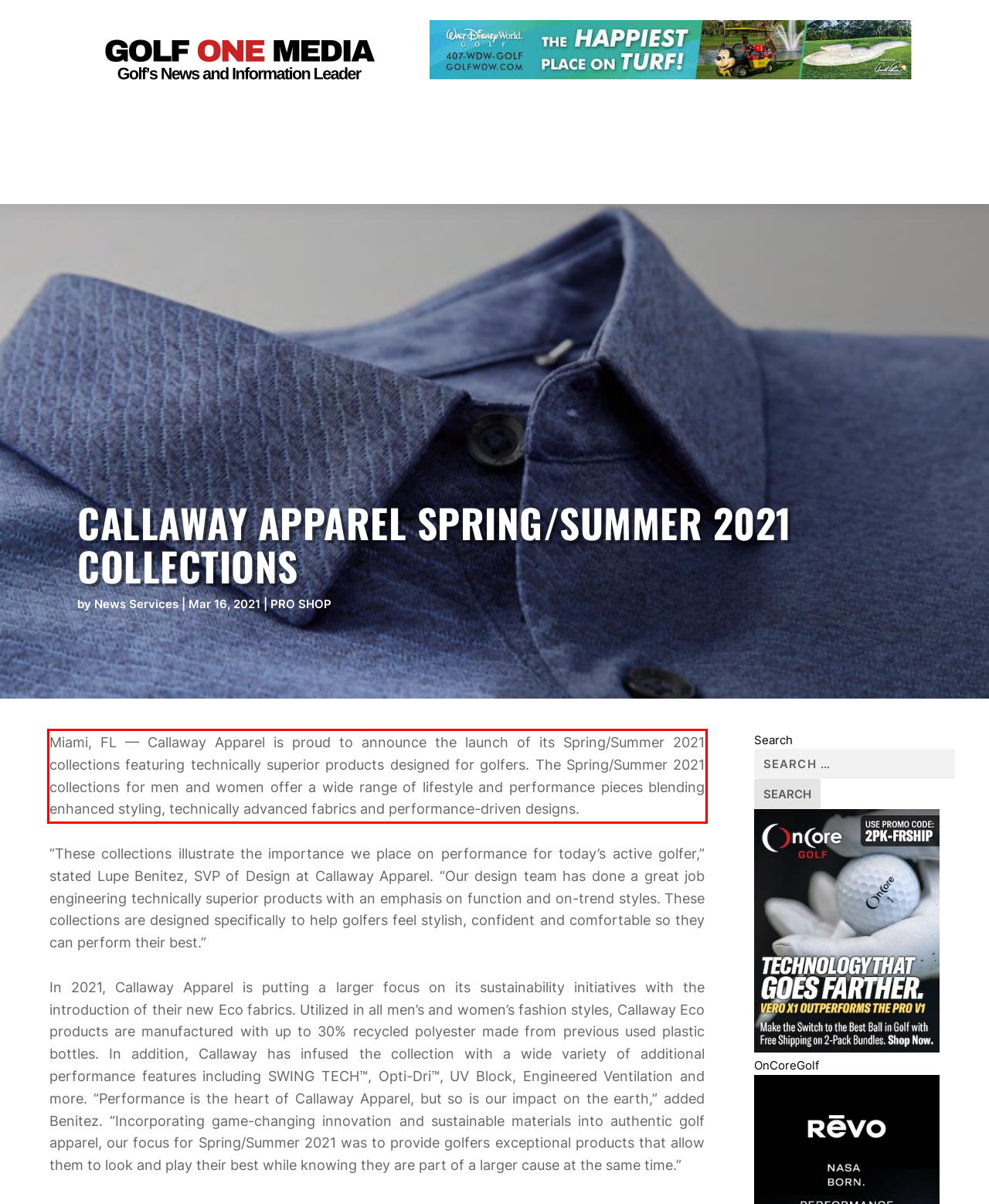Identify the text inside the red bounding box on the provided webpage screenshot by performing OCR.

Miami, FL — Callaway Apparel is proud to announce the launch of its Spring/Summer 2021 collections featuring technically superior products designed for golfers. The Spring/Summer 2021 collections for men and women offer a wide range of lifestyle and performance pieces blending enhanced styling, technically advanced fabrics and performance-driven designs.